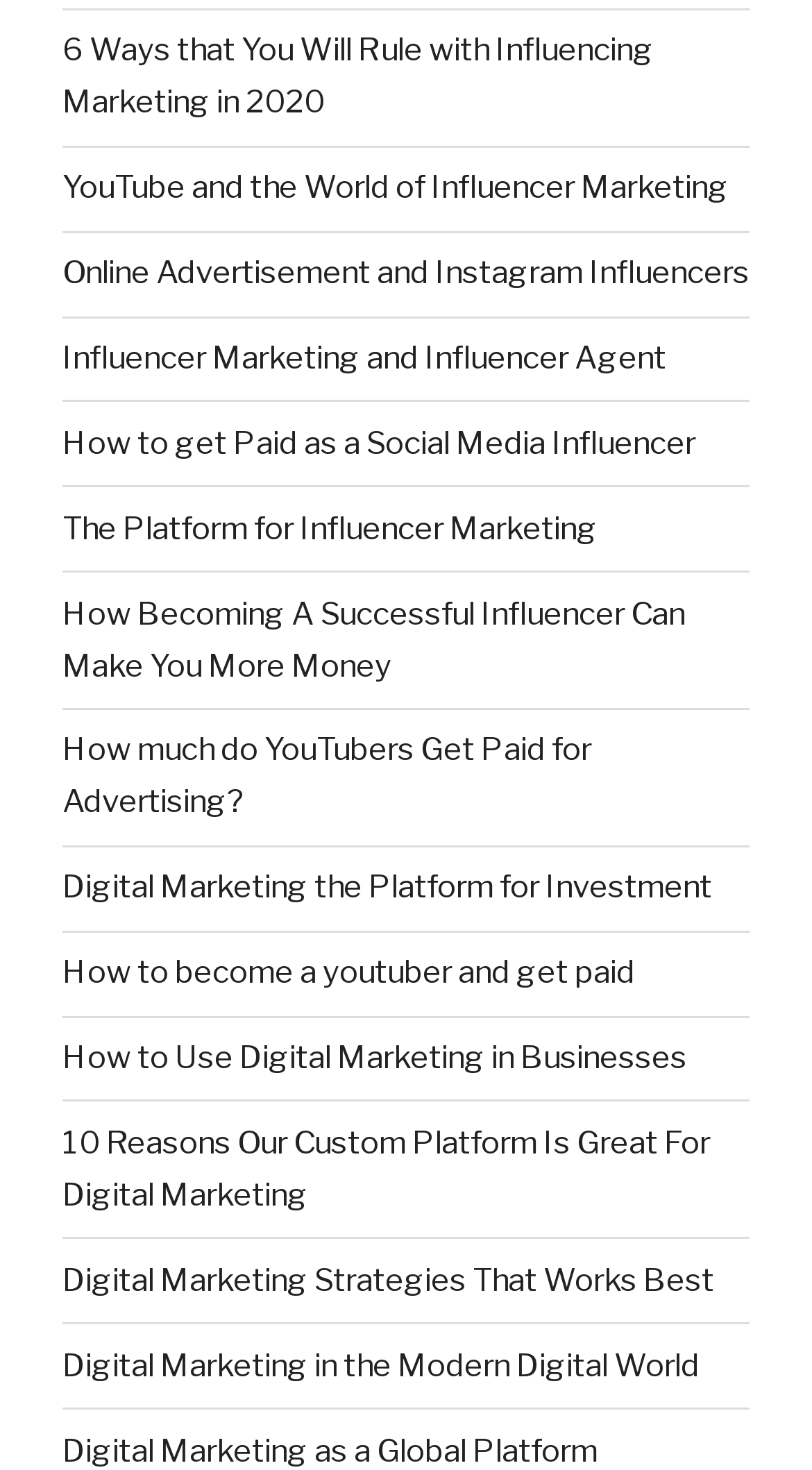Answer the question with a single word or phrase: 
Is there a link about digital marketing strategies?

Yes